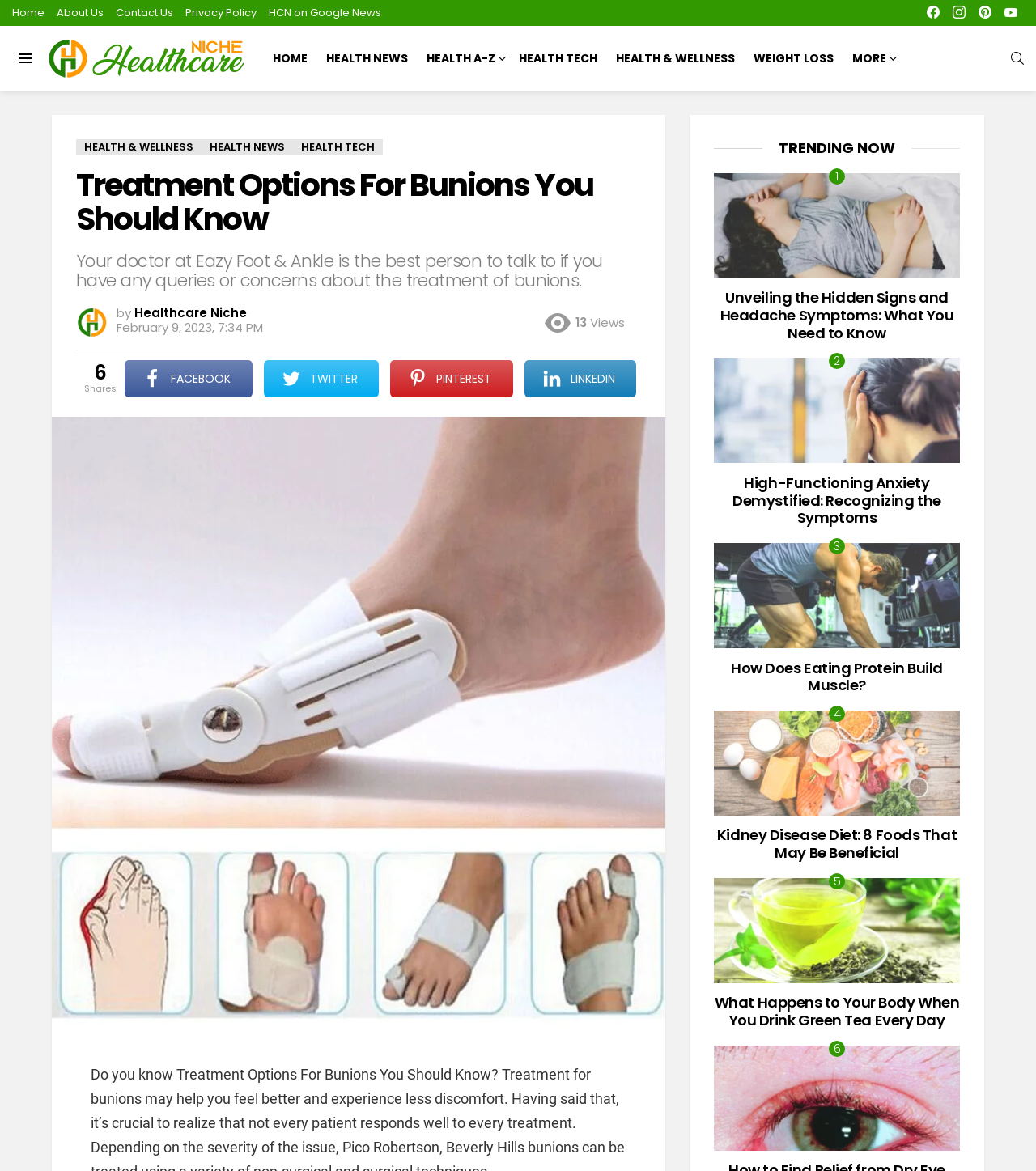Identify the bounding box for the described UI element: "HCN on Google News".

[0.259, 0.0, 0.368, 0.022]